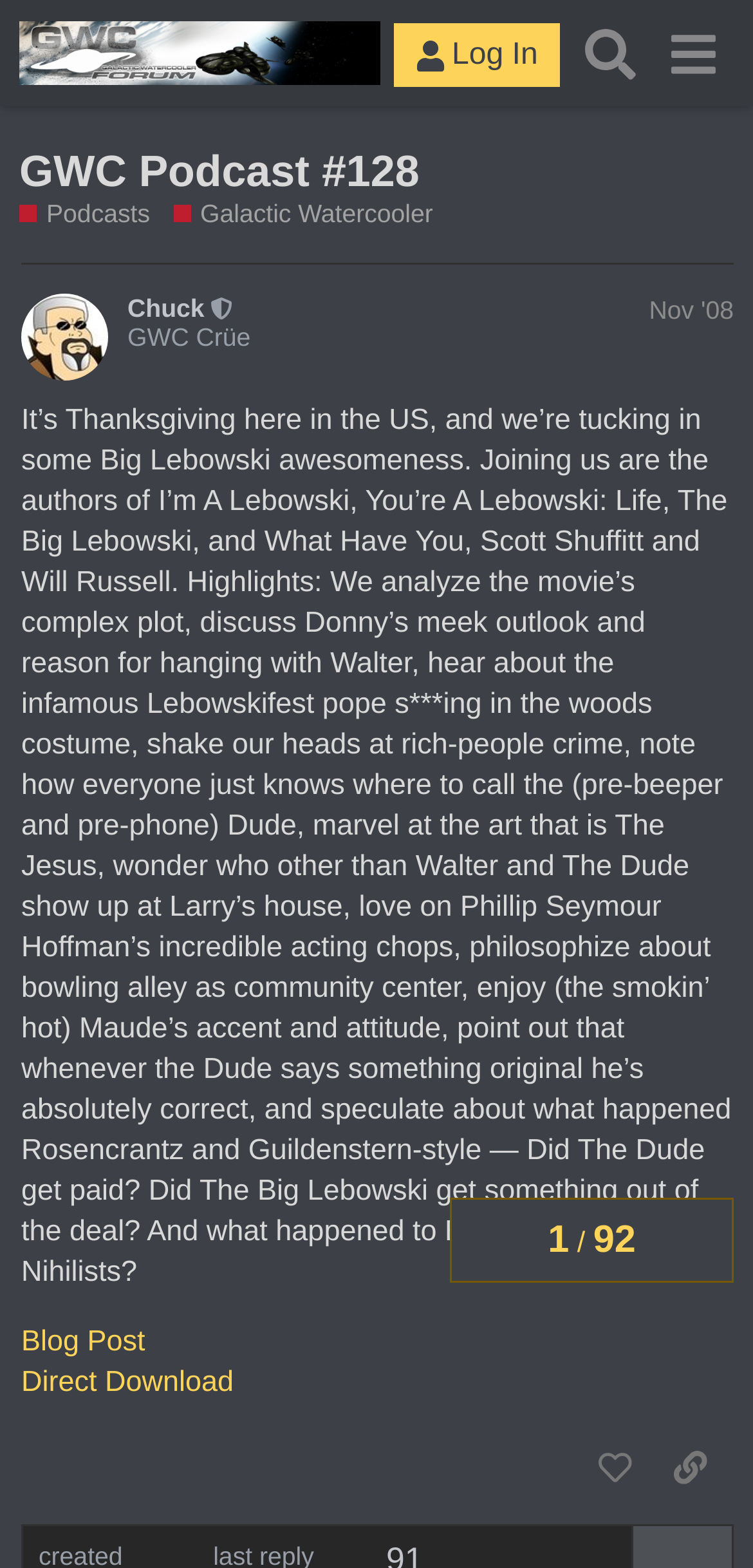Based on the element description GWC Podcast #128, identify the bounding box of the UI element in the given webpage screenshot. The coordinates should be in the format (top-left x, top-left y, bottom-right x, bottom-right y) and must be between 0 and 1.

[0.026, 0.092, 0.557, 0.124]